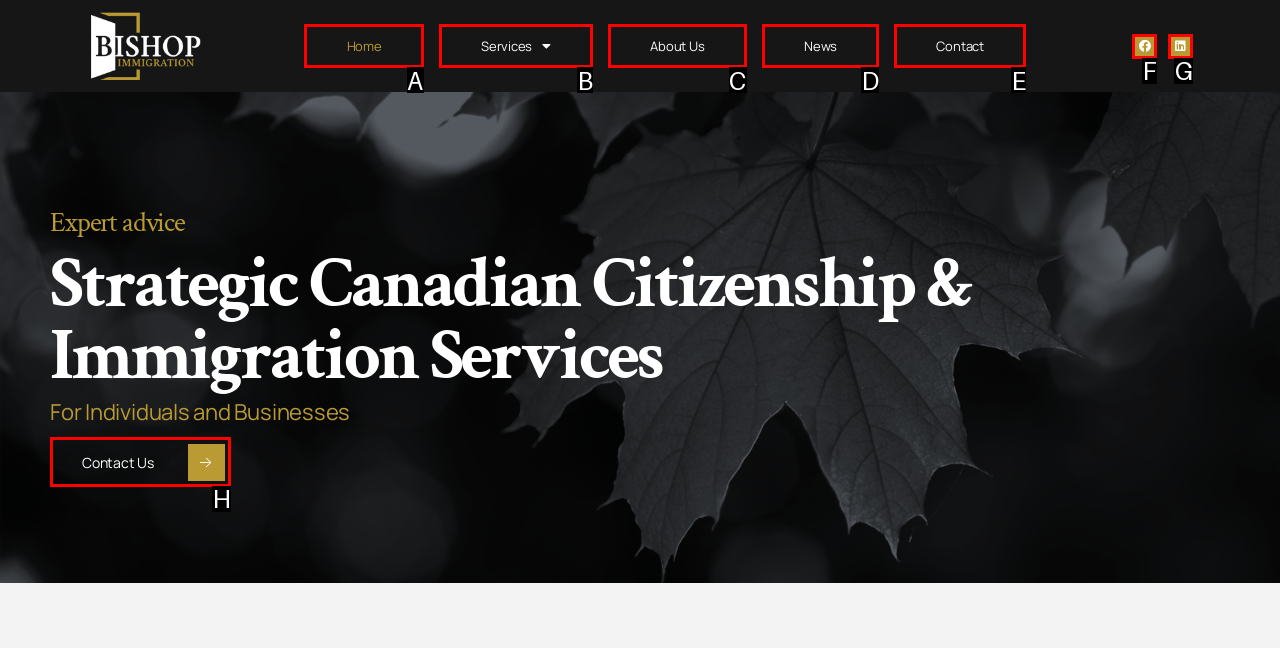Which HTML element should be clicked to fulfill the following task: Click the Linkedin link?
Reply with the letter of the appropriate option from the choices given.

G